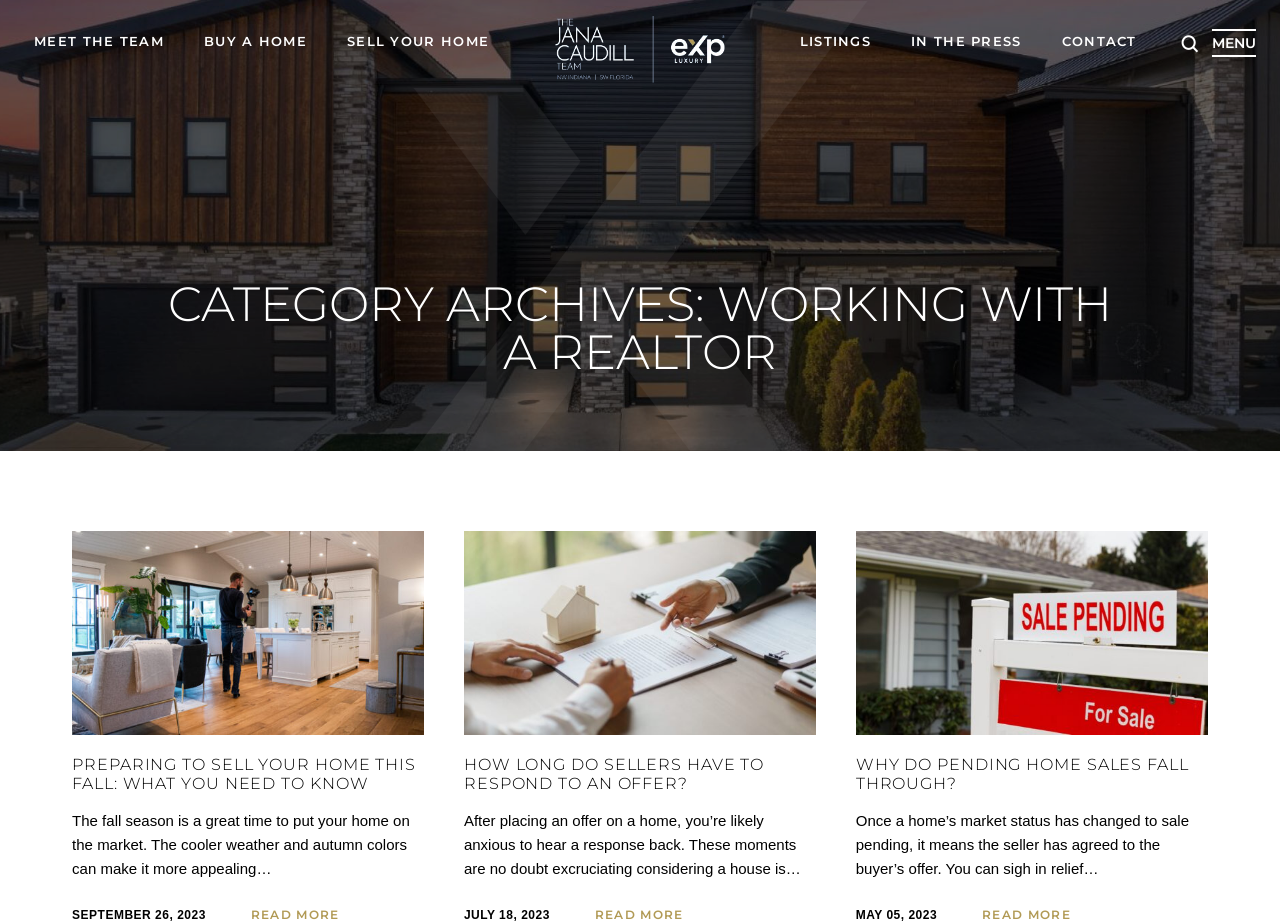Provide a thorough and detailed response to the question by examining the image: 
How many links are there in the main menu?

The main menu is located at the top of the webpage, and it contains 6 links: 'MEET THE TEAM', 'BUY A HOME', 'SELL YOUR HOME', 'LISTINGS', 'IN THE PRESS', and 'CONTACT'.